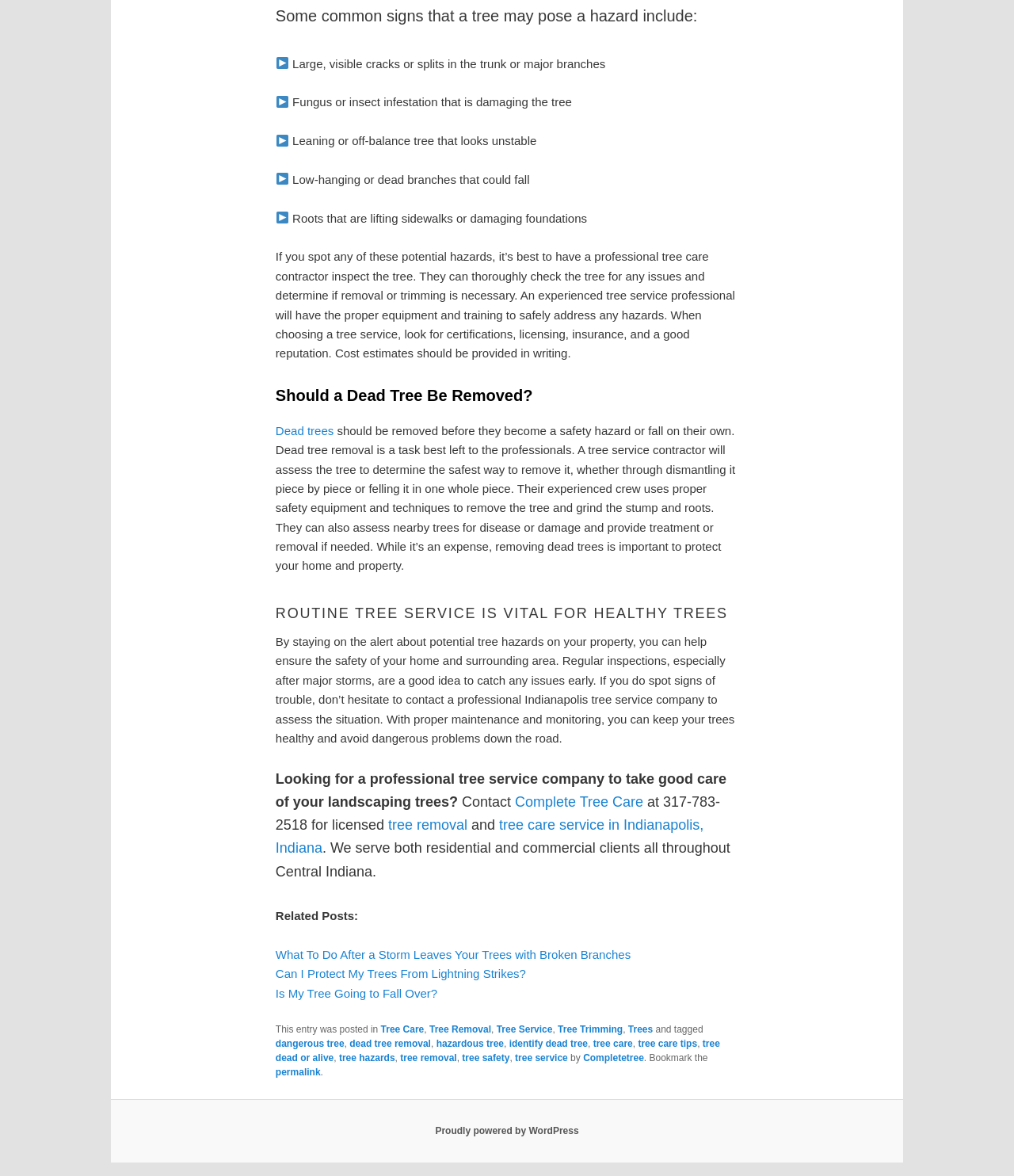Determine the bounding box coordinates of the element that should be clicked to execute the following command: "Read related post 'What To Do After a Storm Leaves Your Trees with Broken Branches'".

[0.272, 0.806, 0.622, 0.817]